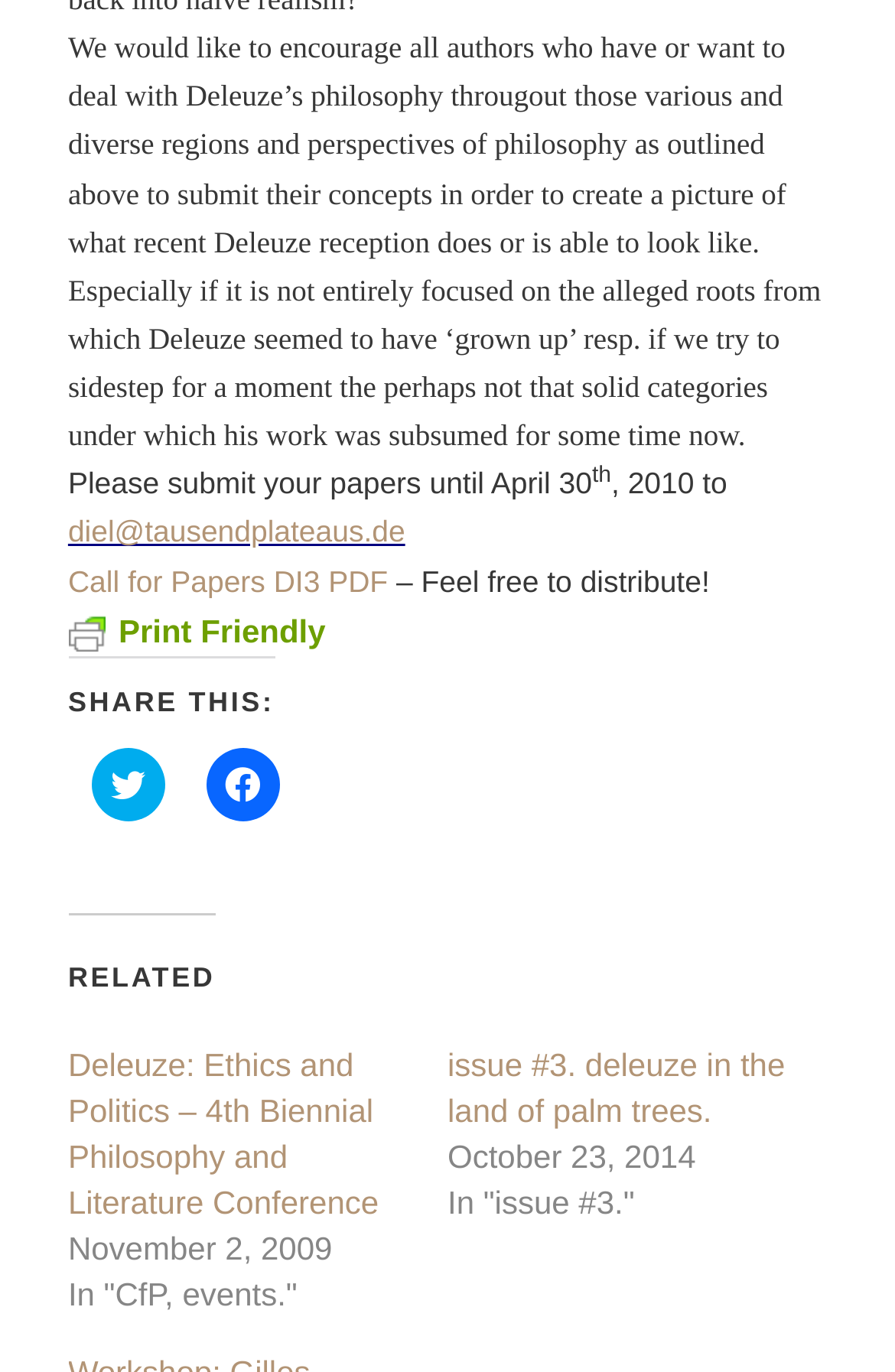What is the deadline for submitting papers?
Please answer the question with as much detail as possible using the screenshot.

The deadline for submitting papers can be found in the text 'Please submit your papers until April 30' which is located in the middle of the webpage.